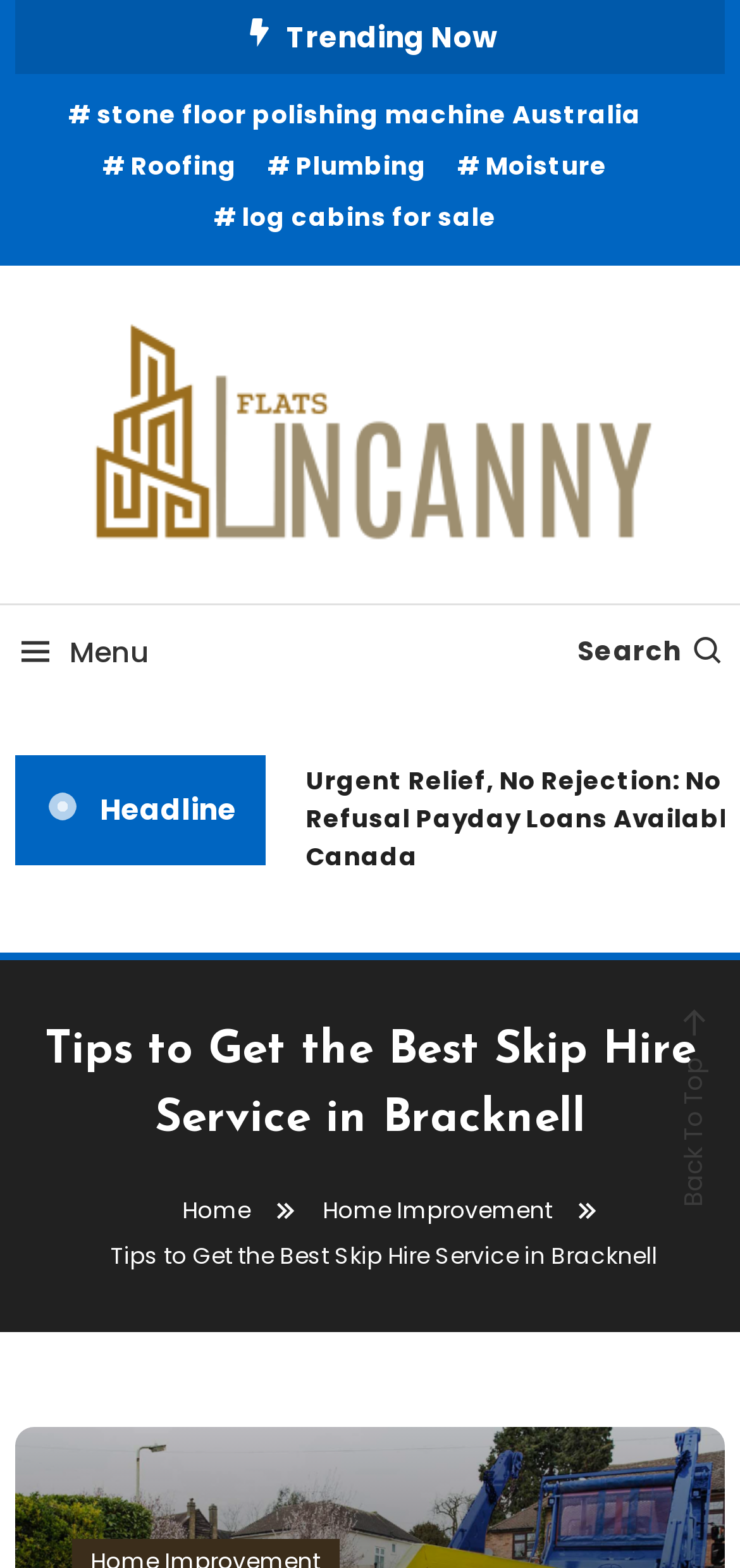Please find the bounding box coordinates of the element's region to be clicked to carry out this instruction: "Click on the 'Uncanny Flats' logo".

[0.112, 0.194, 0.888, 0.361]